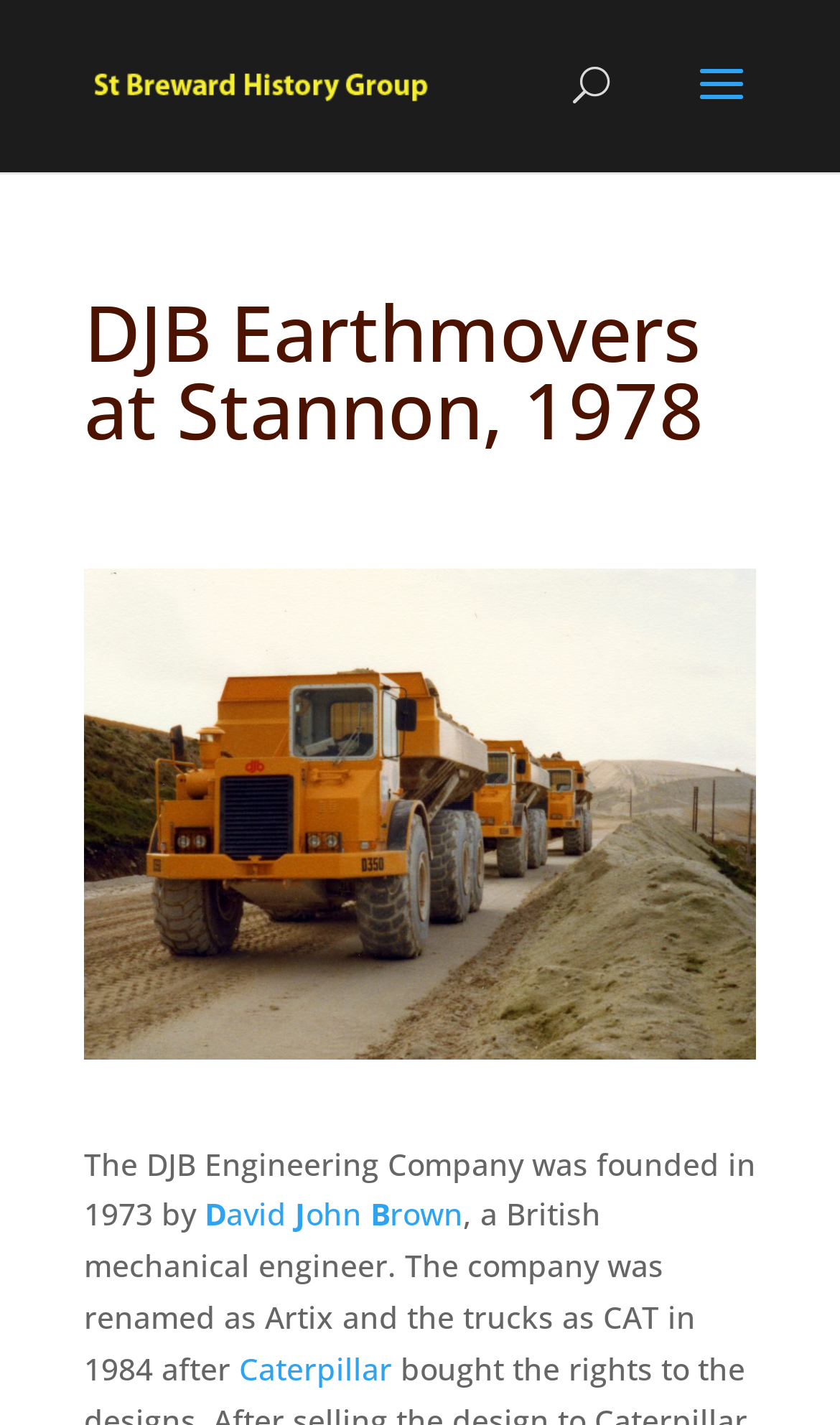Determine the main text heading of the webpage and provide its content.

DJB Earthmovers at Stannon, 1978